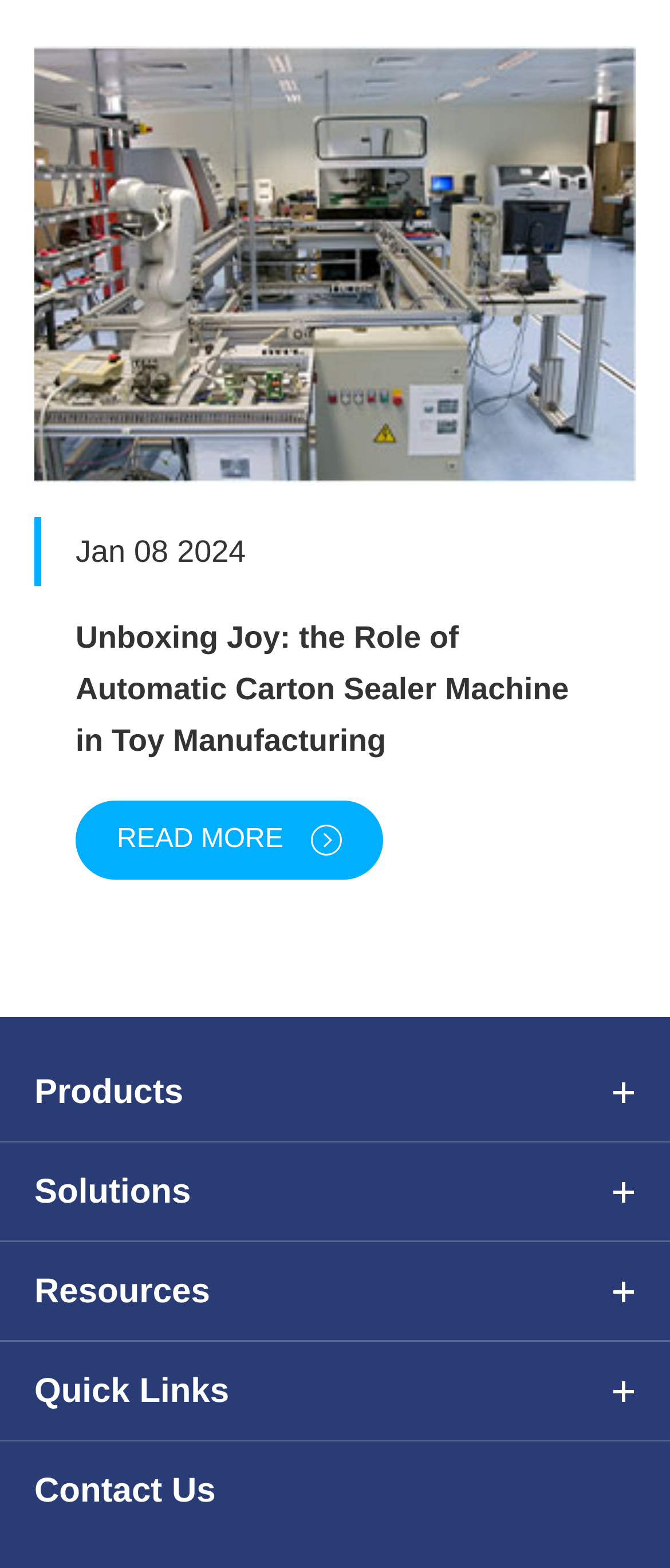What is the purpose of the 'READ MORE' link?
Using the information presented in the image, please offer a detailed response to the question.

I inferred the purpose of the 'READ MORE' link by looking at its location and content, which suggests that it is a call-to-action to read the full article, rather than just a summary or preview.